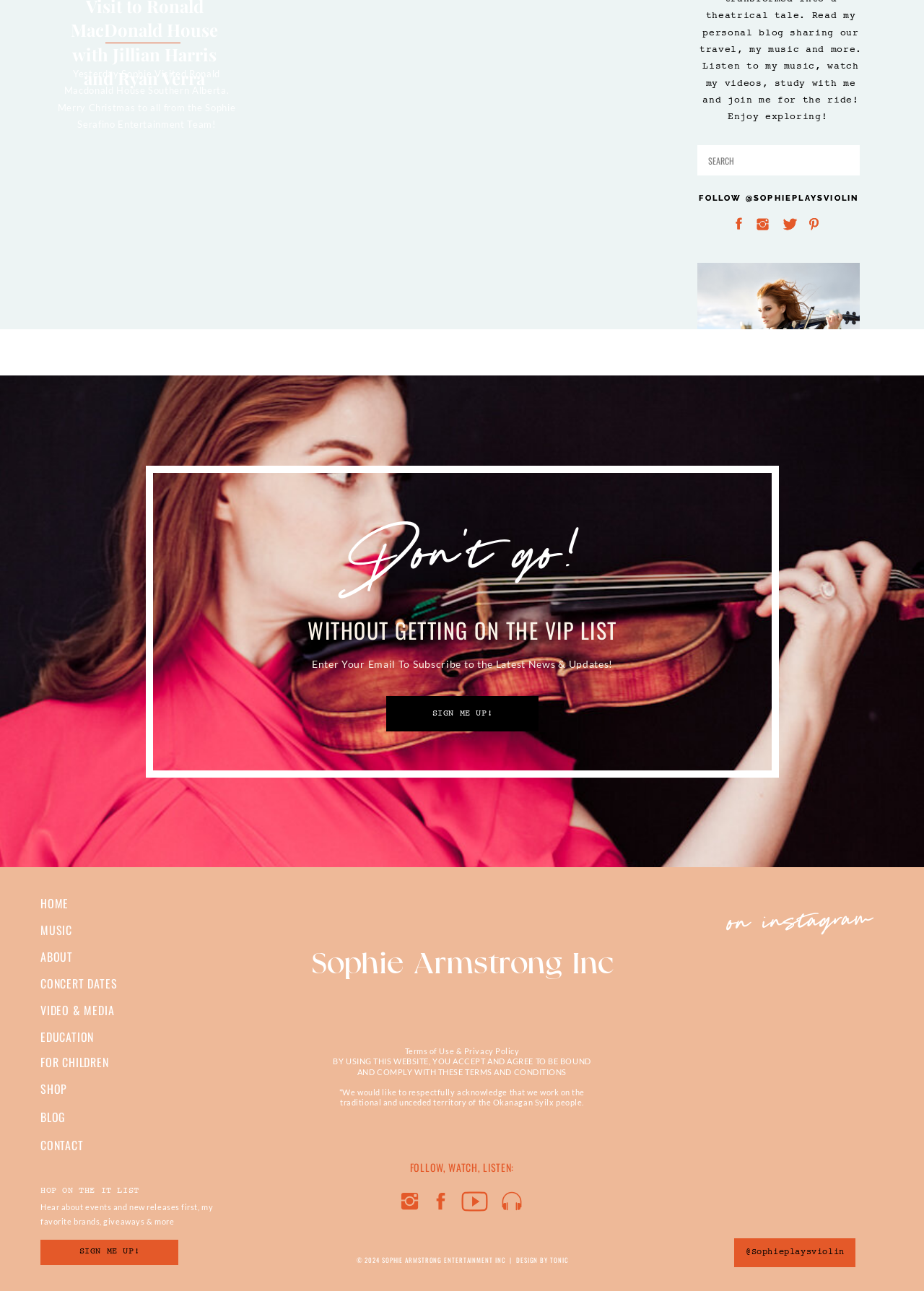Please identify the bounding box coordinates for the region that you need to click to follow this instruction: "Visit the Travel page".

[0.797, 0.424, 0.895, 0.441]